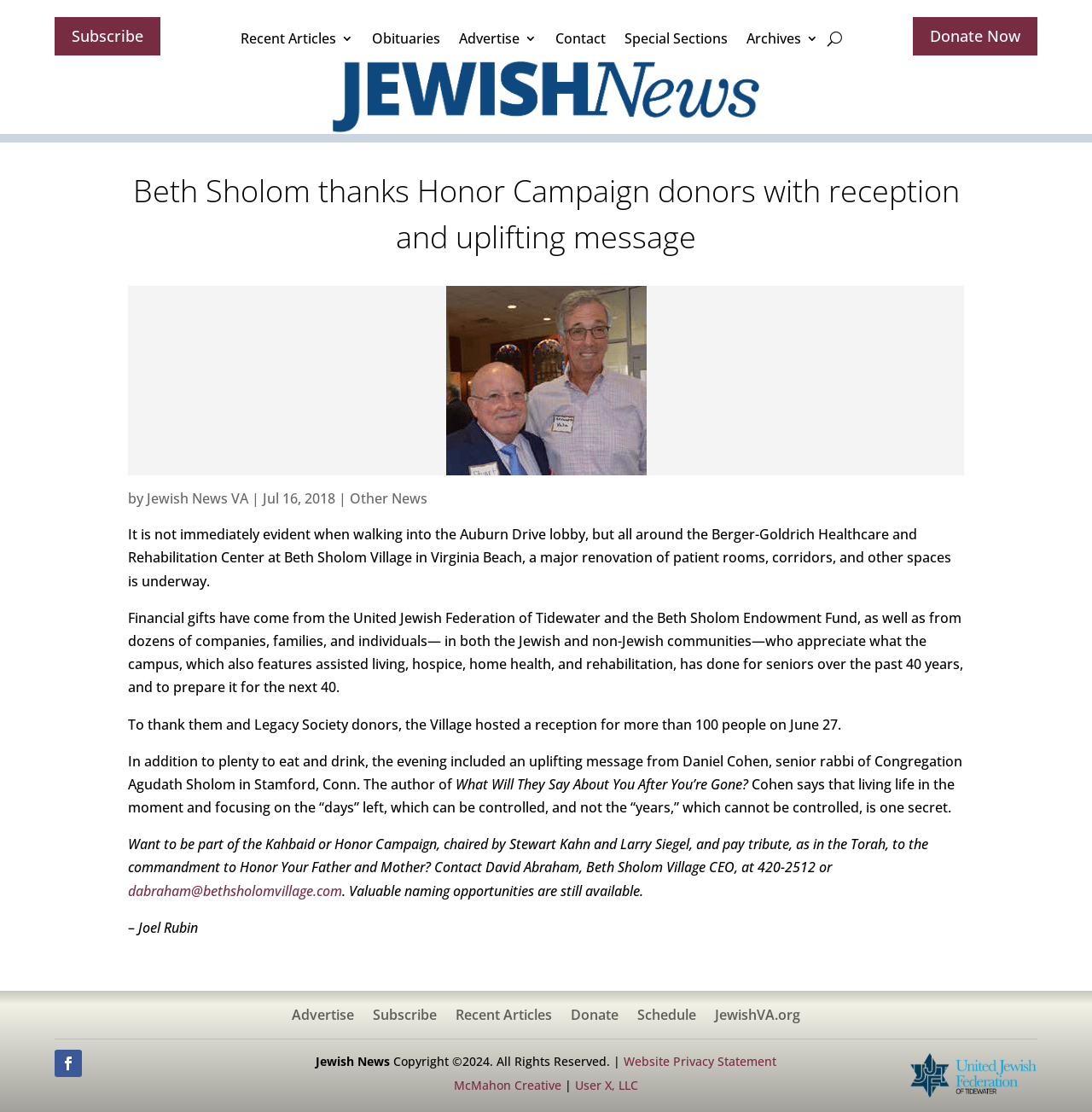Who is the senior rabbi of Congregation Agudath Sholom in Stamford, Conn.?
Analyze the image and provide a thorough answer to the question.

I found the answer by reading the article's content, specifically the sentence 'In addition to plenty to eat and drink, the evening included an uplifting message from Daniel Cohen, senior rabbi of Congregation Agudath Sholom in Stamford, Conn.'